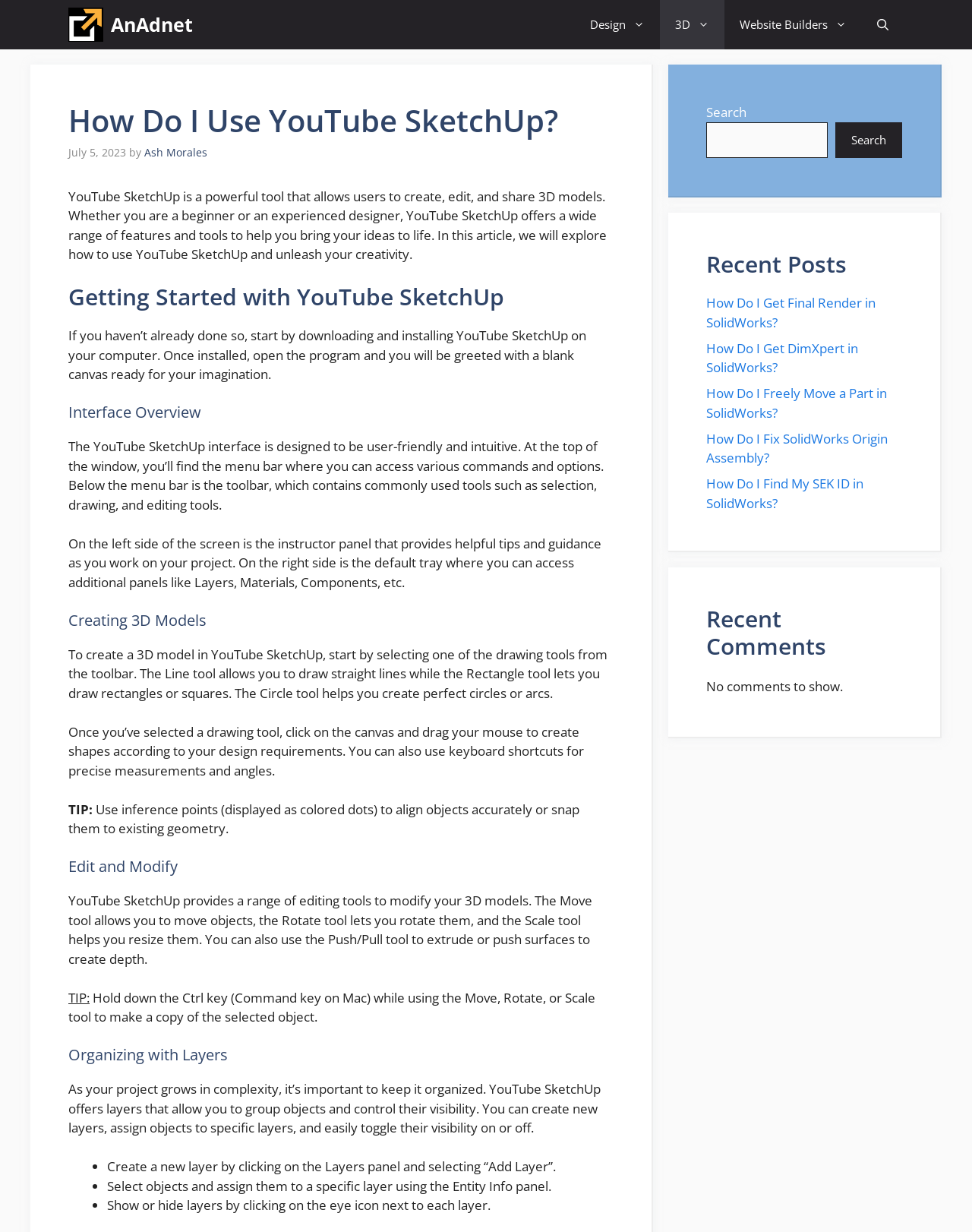Write a detailed summary of the webpage.

This webpage is about using YouTube SketchUp, a powerful tool for creating, editing, and sharing 3D models. At the top, there is a navigation bar with links to "AnAdnet", "Design", "3D", "Website Builders", and a search bar. Below the navigation bar, there is a header section with the title "How Do I Use YouTube SketchUp?" and a time stamp "July 5, 2023". 

The main content of the webpage is divided into sections, each with a heading. The first section is "Getting Started with YouTube SketchUp", which provides instructions on how to download and install the program. The second section is "Interface Overview", which describes the user-friendly interface of YouTube SketchUp, including the menu bar, toolbar, instructor panel, and default tray.

The following sections are "Creating 3D Models", "Edit and Modify", and "Organizing with Layers", which provide detailed information on how to use YouTube SketchUp to create and modify 3D models, and how to organize them using layers. Each section includes tips and guidance on how to use the various tools and features of YouTube SketchUp.

On the right side of the webpage, there are two complementary sections. The first section is a search bar with a button. The second section is "Recent Posts", which lists several links to other articles related to SolidWorks. The third section is "Recent Comments", which currently shows no comments.

There are no images on this webpage, but there are several links and buttons throughout the page. The overall layout is organized and easy to follow, with clear headings and concise text.